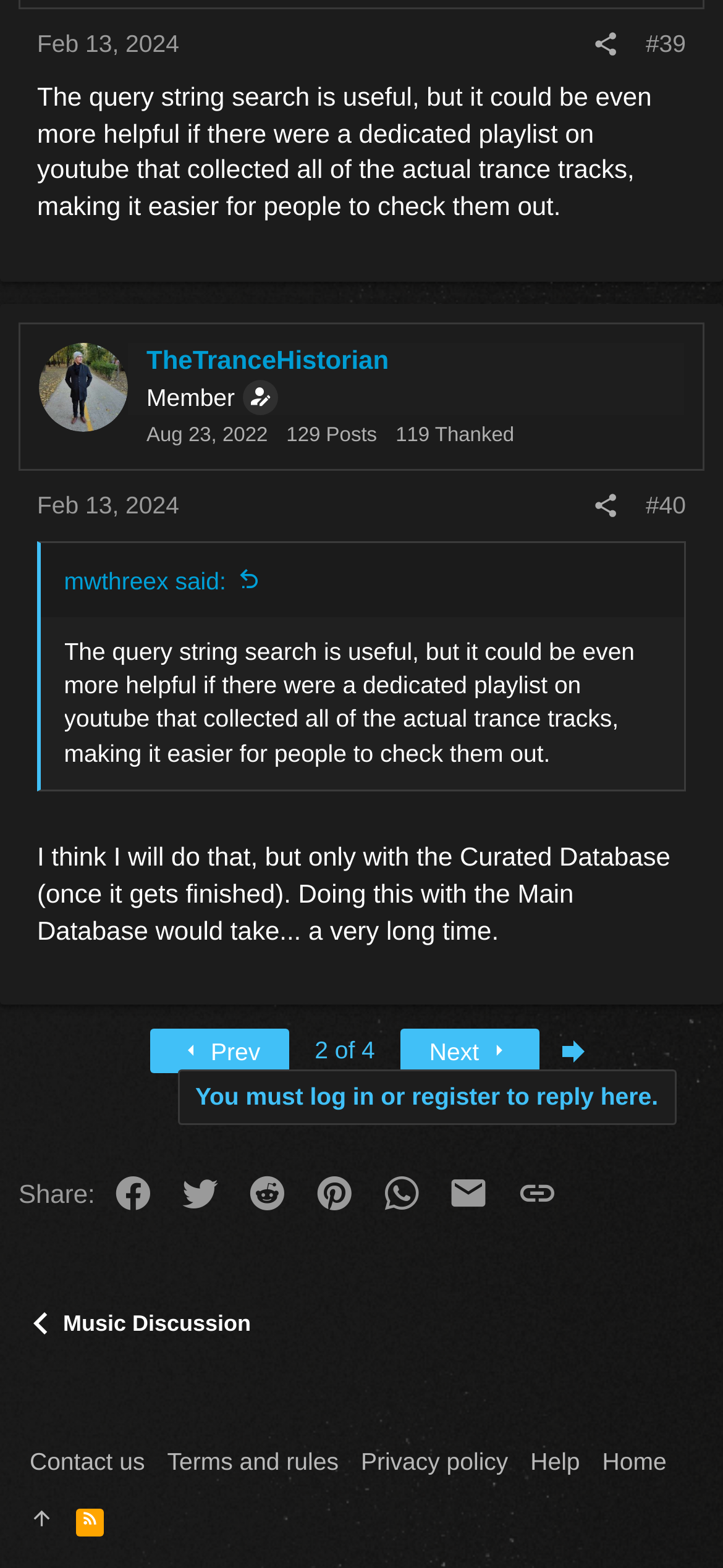Please find and report the bounding box coordinates of the element to click in order to perform the following action: "View the post by TheTranceHistorian". The coordinates should be expressed as four float numbers between 0 and 1, in the format [left, top, right, bottom].

[0.203, 0.219, 0.946, 0.242]